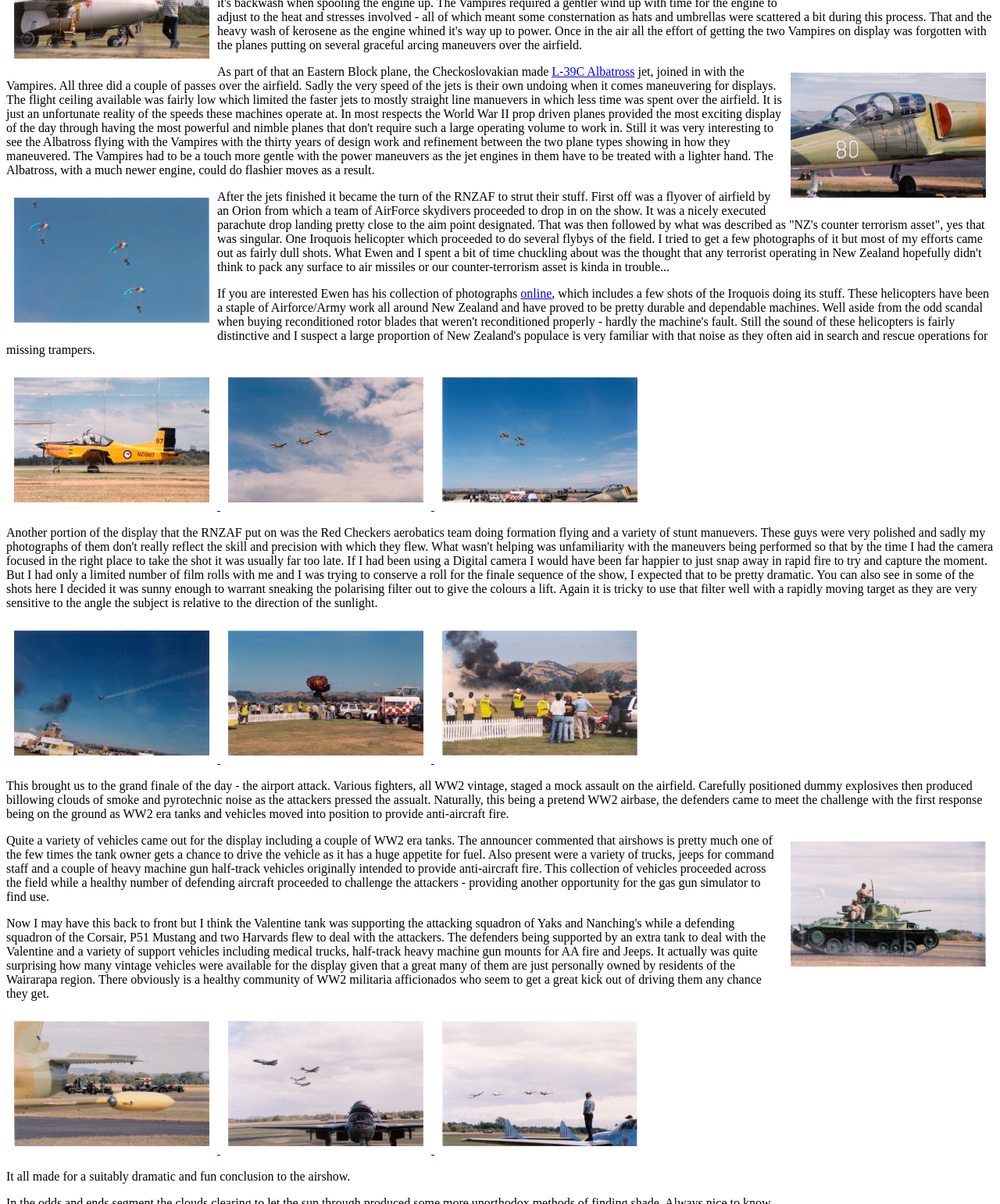Identify the bounding box coordinates for the UI element described as follows: Install python3-django-favicon-plus-reloaded. Use the format (top-left x, top-left y, bottom-right x, bottom-right y) and ensure all values are floating point numbers between 0 and 1.

None